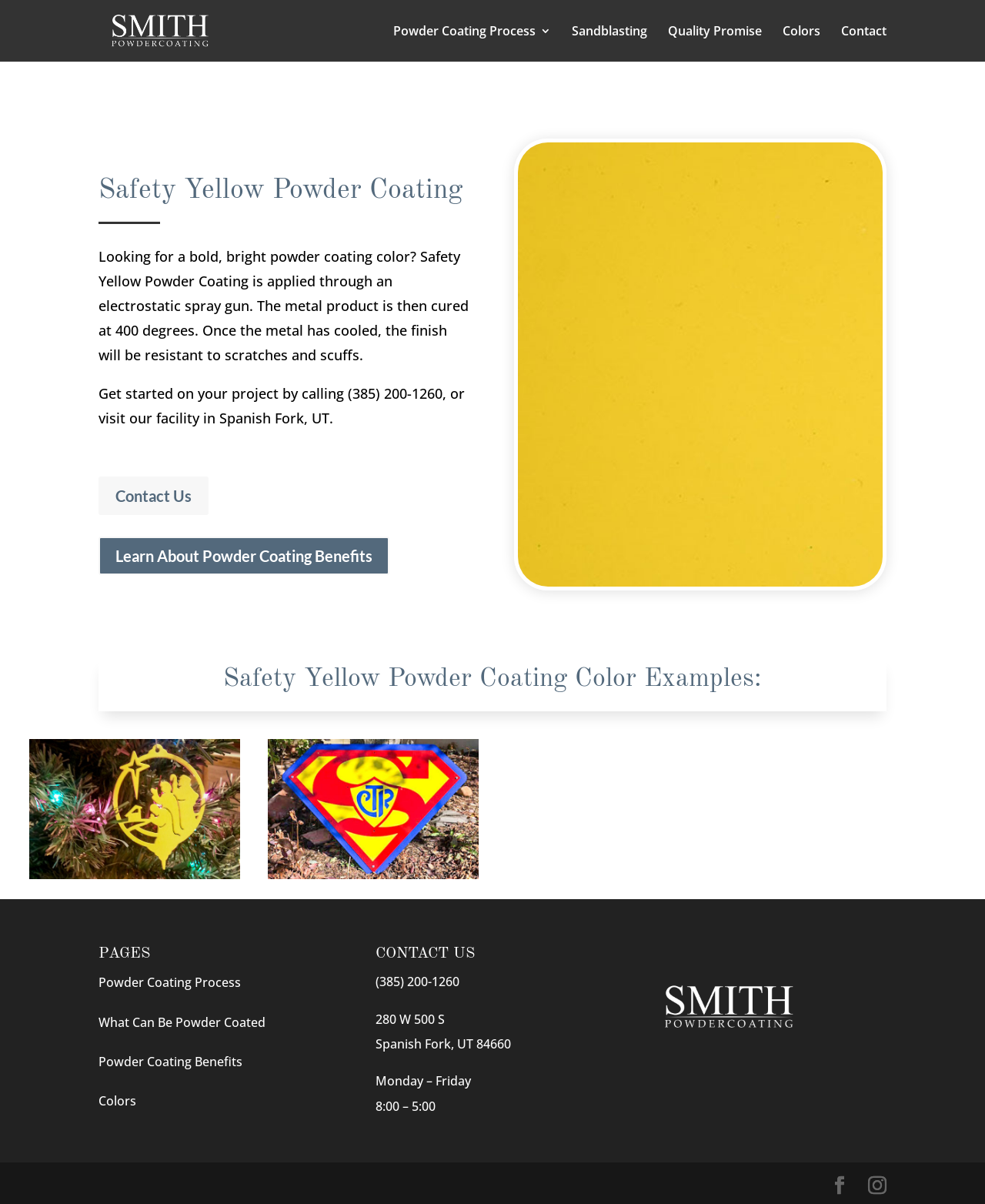Locate the UI element that matches the description Facebook in the webpage screenshot. Return the bounding box coordinates in the format (top-left x, top-left y, bottom-right x, bottom-right y), with values ranging from 0 to 1.

[0.843, 0.975, 0.862, 0.995]